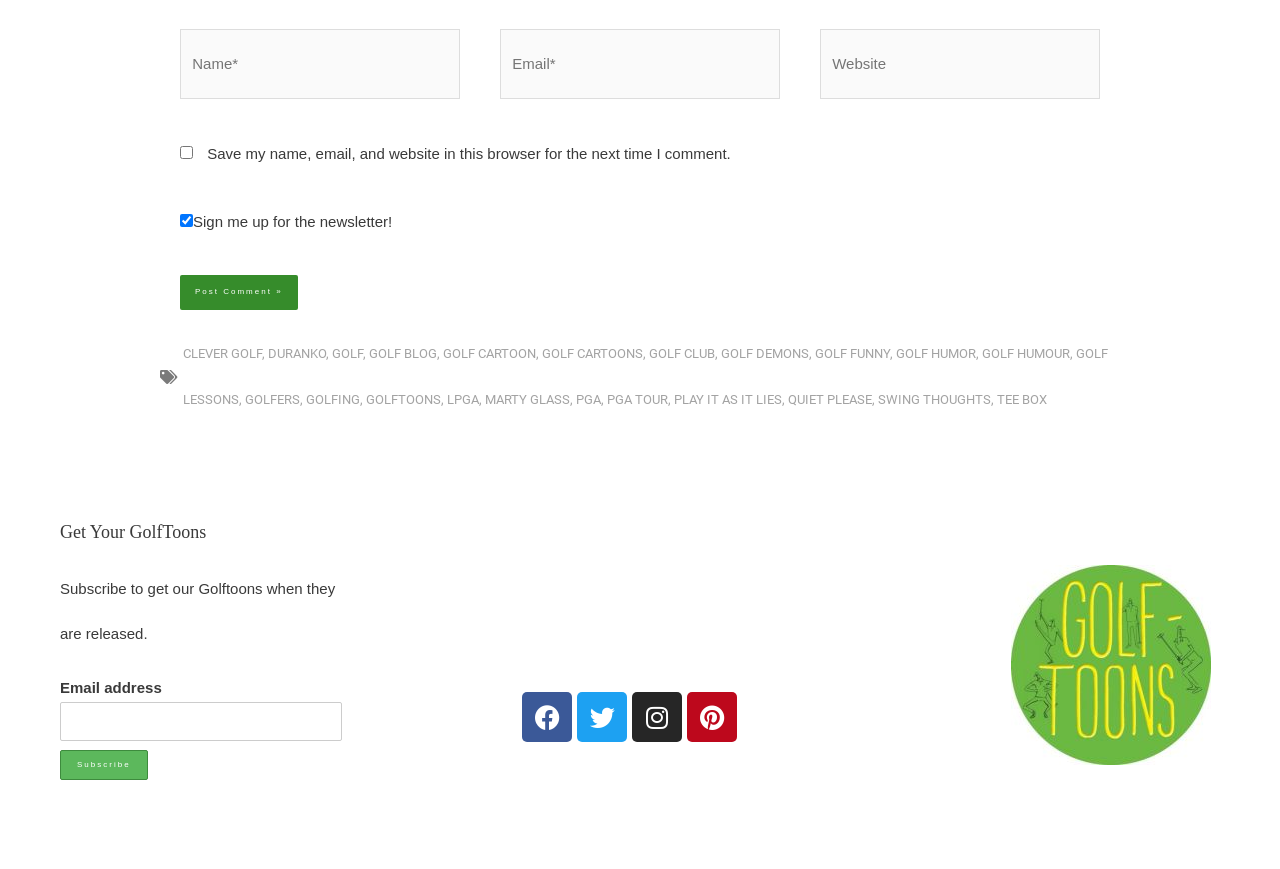Kindly provide the bounding box coordinates of the section you need to click on to fulfill the given instruction: "Enter your email address".

[0.047, 0.807, 0.267, 0.853]